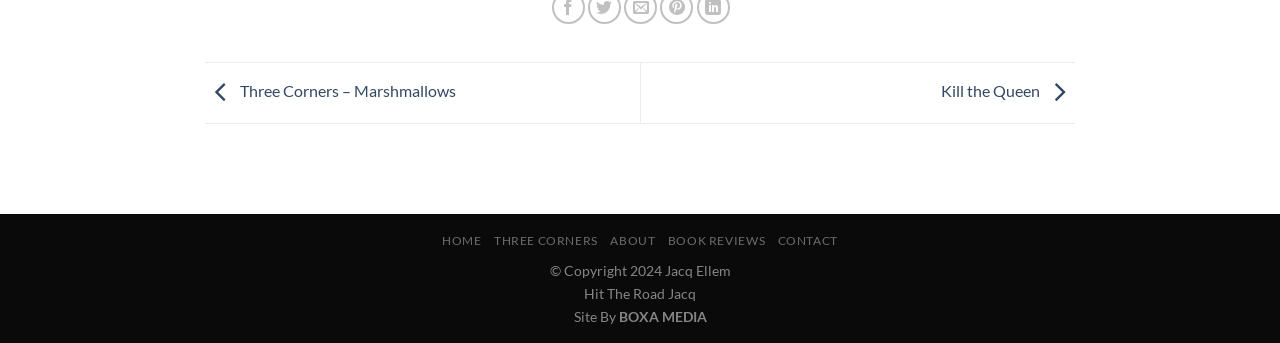Please specify the bounding box coordinates for the clickable region that will help you carry out the instruction: "go to home page".

[0.345, 0.68, 0.376, 0.724]